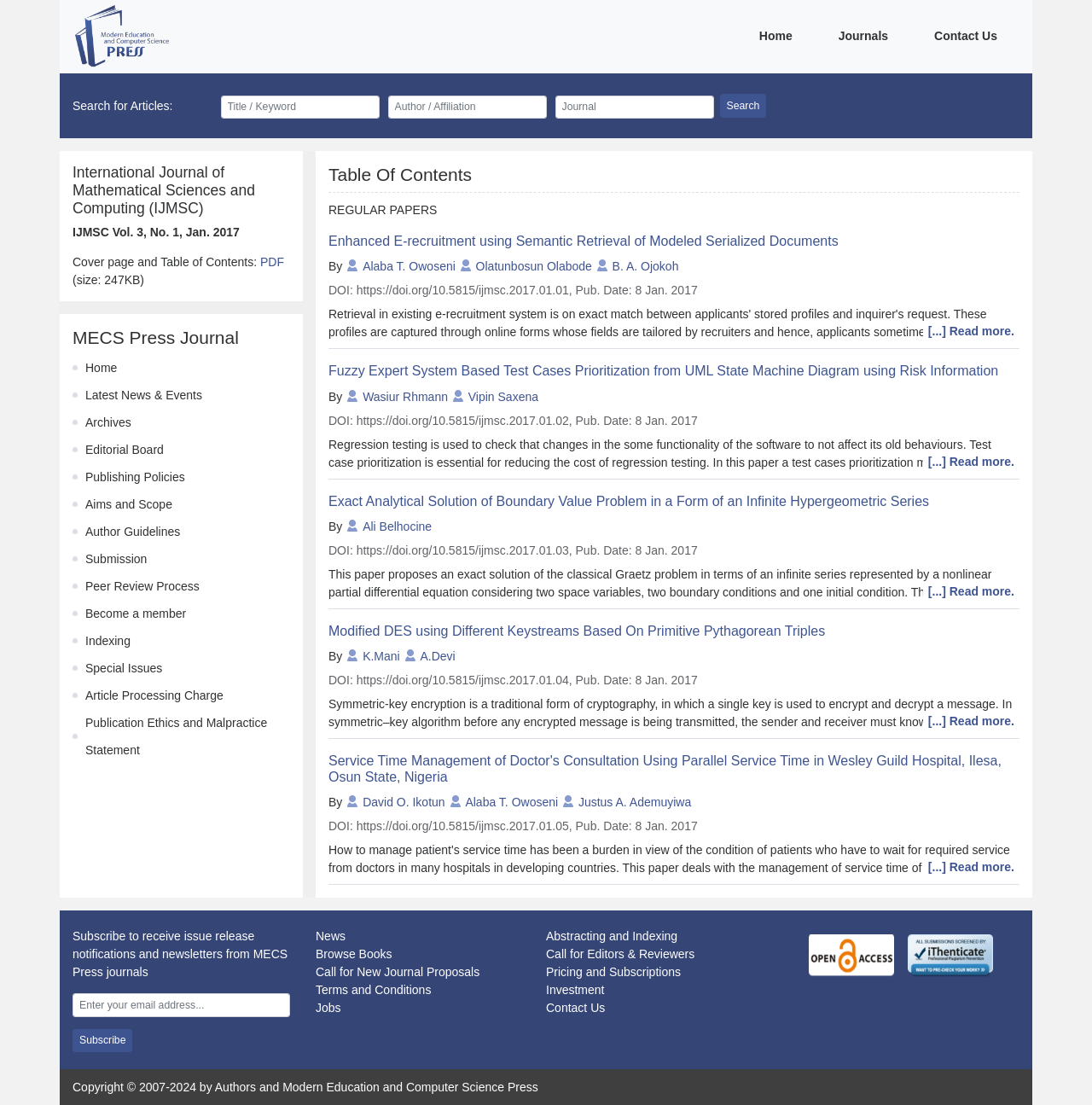How many links are there in the 'MECS Press Journal' section?
Craft a detailed and extensive response to the question.

The 'MECS Press Journal' section contains 14 links, including 'Home', 'Latest News & Events', 'Archives', and so on.